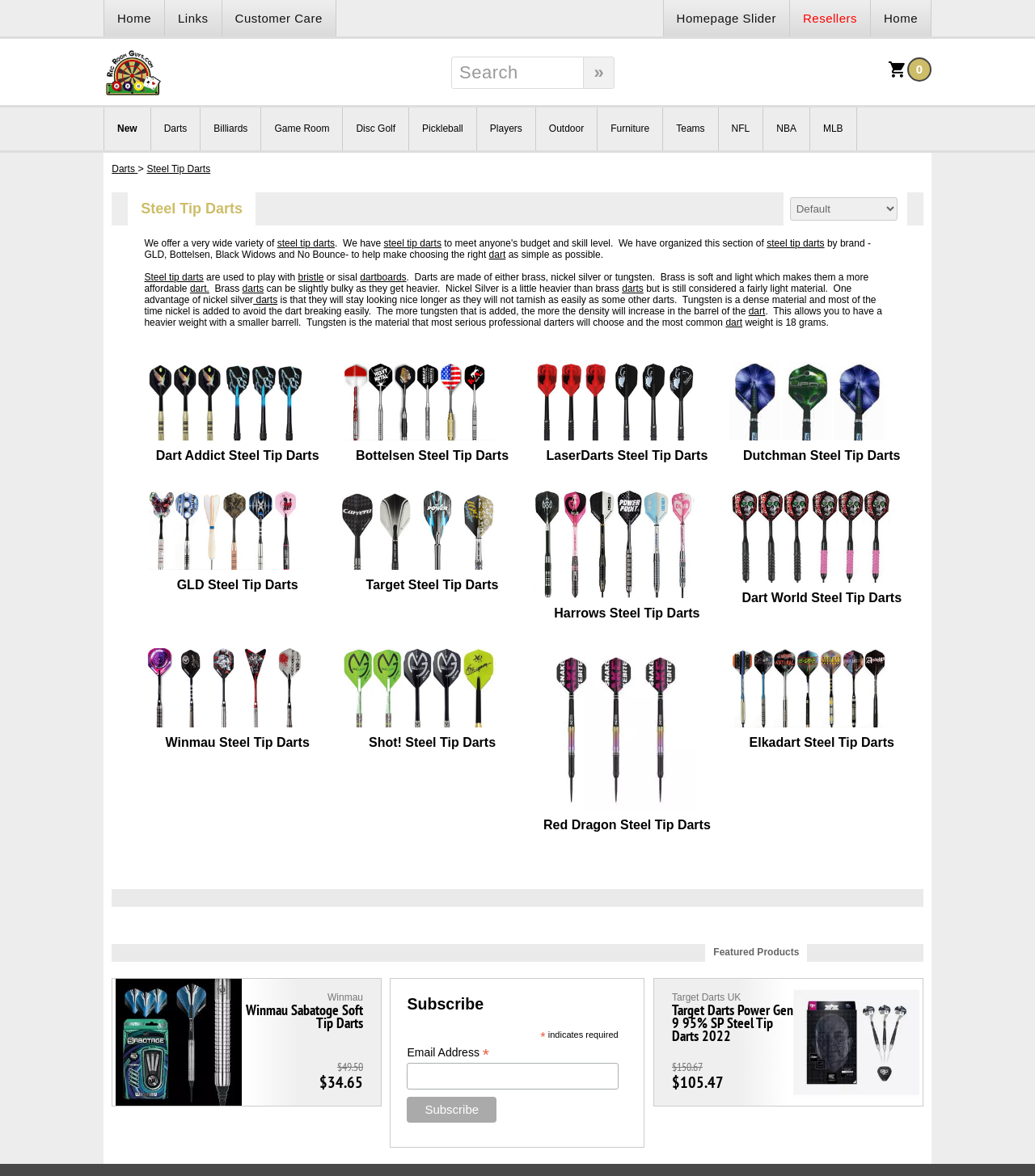Based on the image, provide a detailed response to the question:
What is the material of the darts?

According to the webpage content, the darts are made of either brass, nickel silver, or tungsten. Brass is soft and light, nickel silver is a little heavier than brass, and tungsten is a dense material that is often added with nickel to avoid breaking easily.